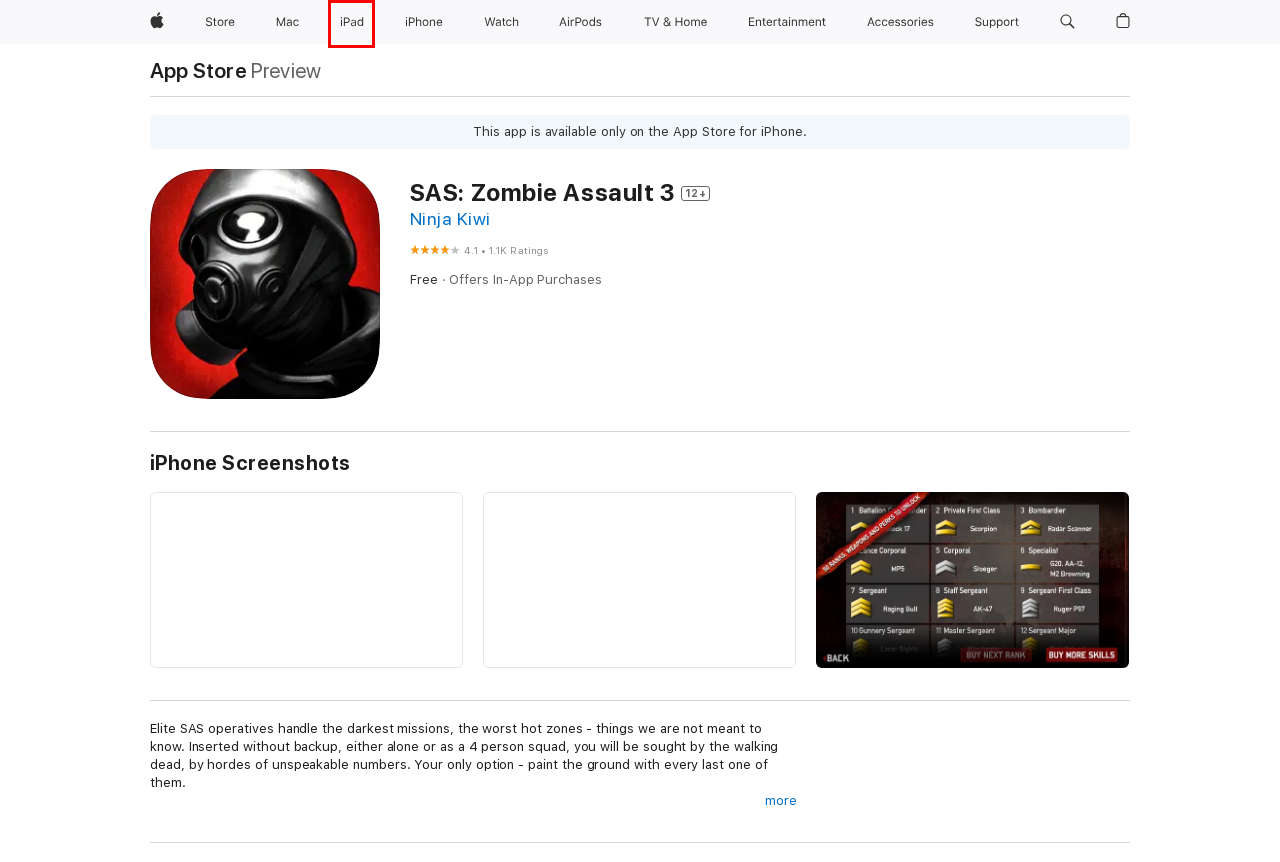Examine the screenshot of a webpage with a red bounding box around a UI element. Select the most accurate webpage description that corresponds to the new page after clicking the highlighted element. Here are the choices:
A. TV & Home - Apple
B. iPad - Apple
C. Apple Store Search Results - Apple
D. ‎Ninja Kiwi Apps on the App Store
E. Bag - Apple
F. App Store - Apple
G. Apple Watch - Apple
H. Apple Accessories for Apple Watch, iPhone, iPad, Mac and Vision Pro - Apple

B